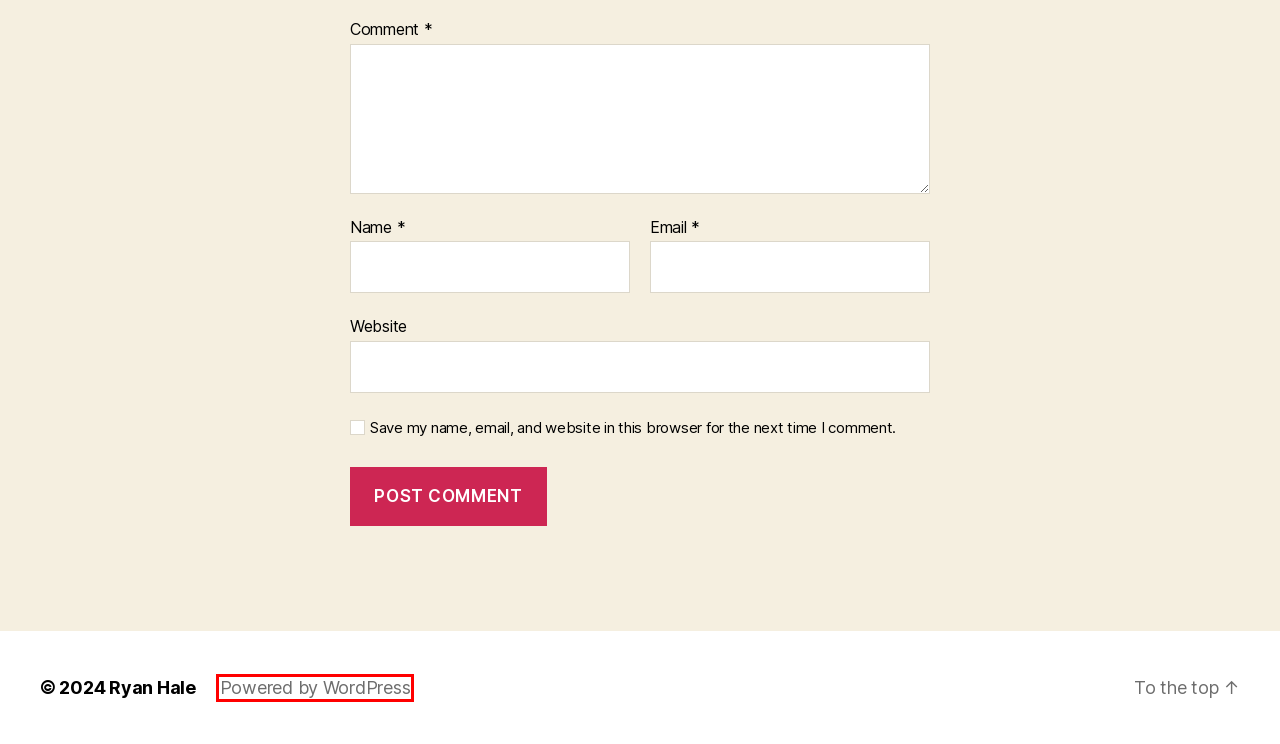Examine the screenshot of the webpage, noting the red bounding box around a UI element. Pick the webpage description that best matches the new page after the element in the red bounding box is clicked. Here are the candidates:
A. The Silence of Rome – Ryan Hale
B. Contact Me – Ryan Hale
C. Ryan J Hale – Ryan Hale
D. Ryan Hale – Ryan Hale
E. Good Listens – April 11 2020 – Ryan Hale
F. Donate to Our Family – Ryan Hale
G. Blog Tool, Publishing Platform, and CMS – WordPress.org
H. Commentary – Ryan Hale

G